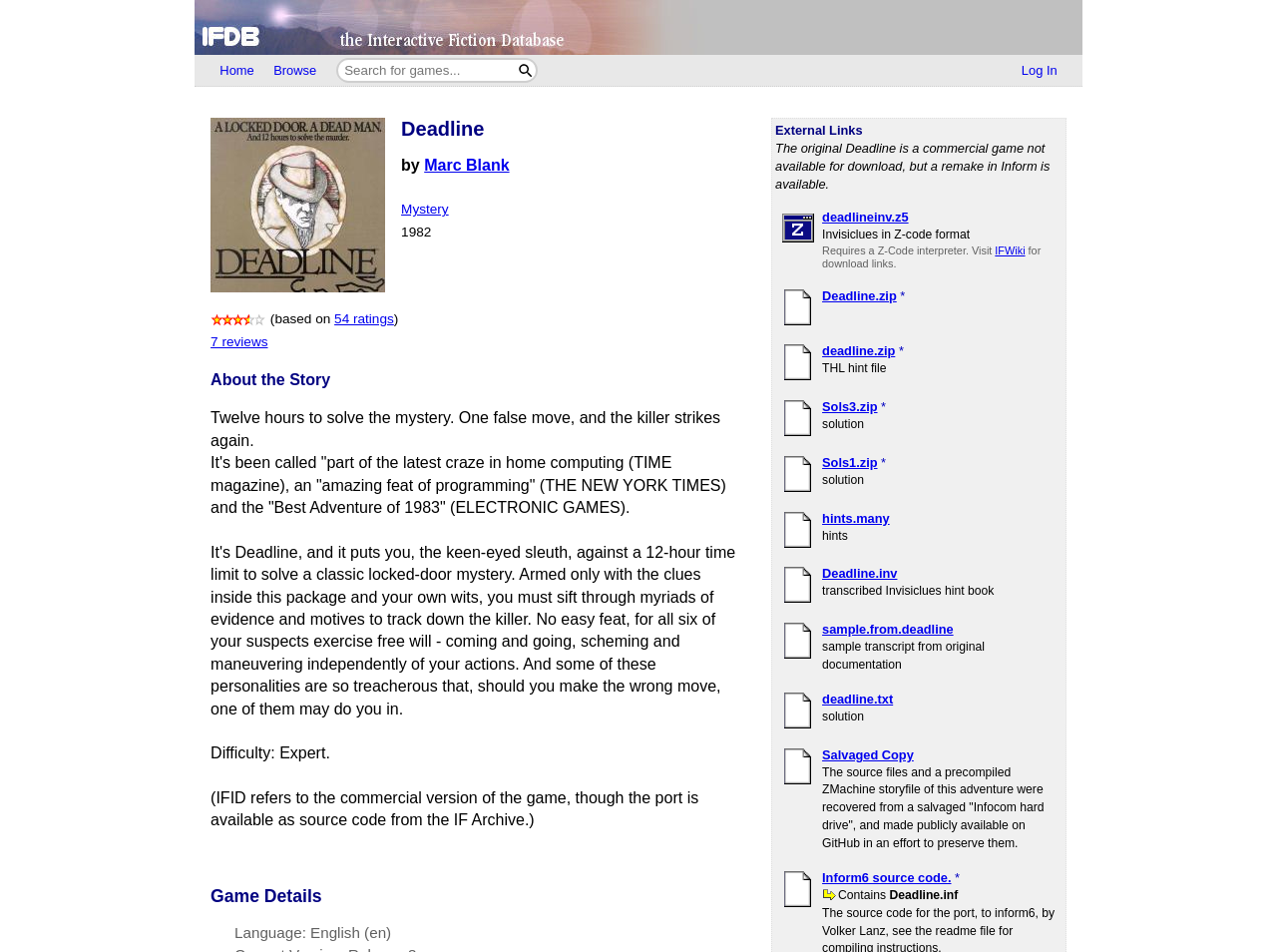Please mark the clickable region by giving the bounding box coordinates needed to complete this instruction: "View the External Links".

[0.607, 0.128, 0.832, 0.147]